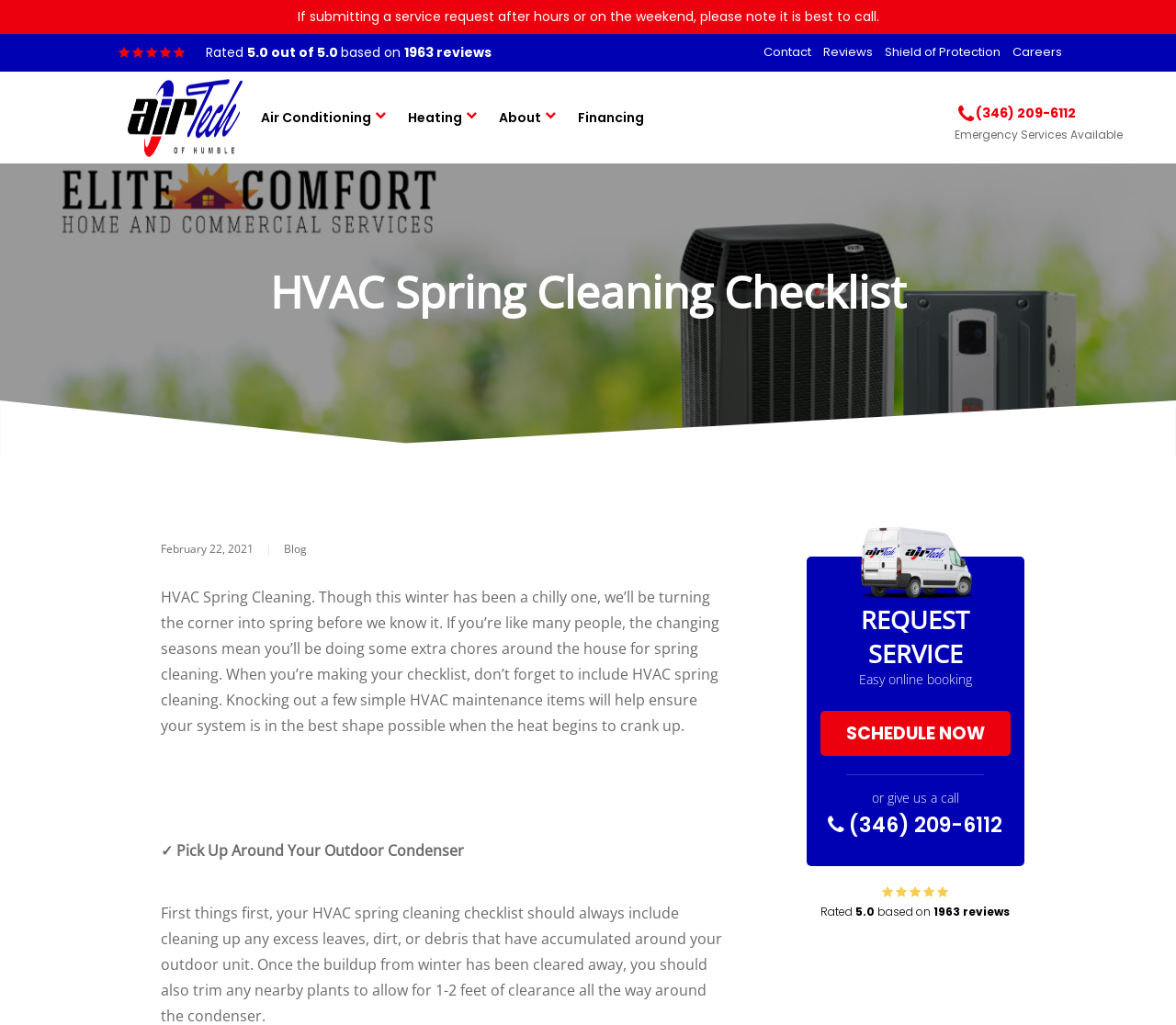Find the bounding box coordinates of the area that needs to be clicked in order to achieve the following instruction: "Click SCHEDULE NOW". The coordinates should be specified as four float numbers between 0 and 1, i.e., [left, top, right, bottom].

[0.697, 0.694, 0.859, 0.738]